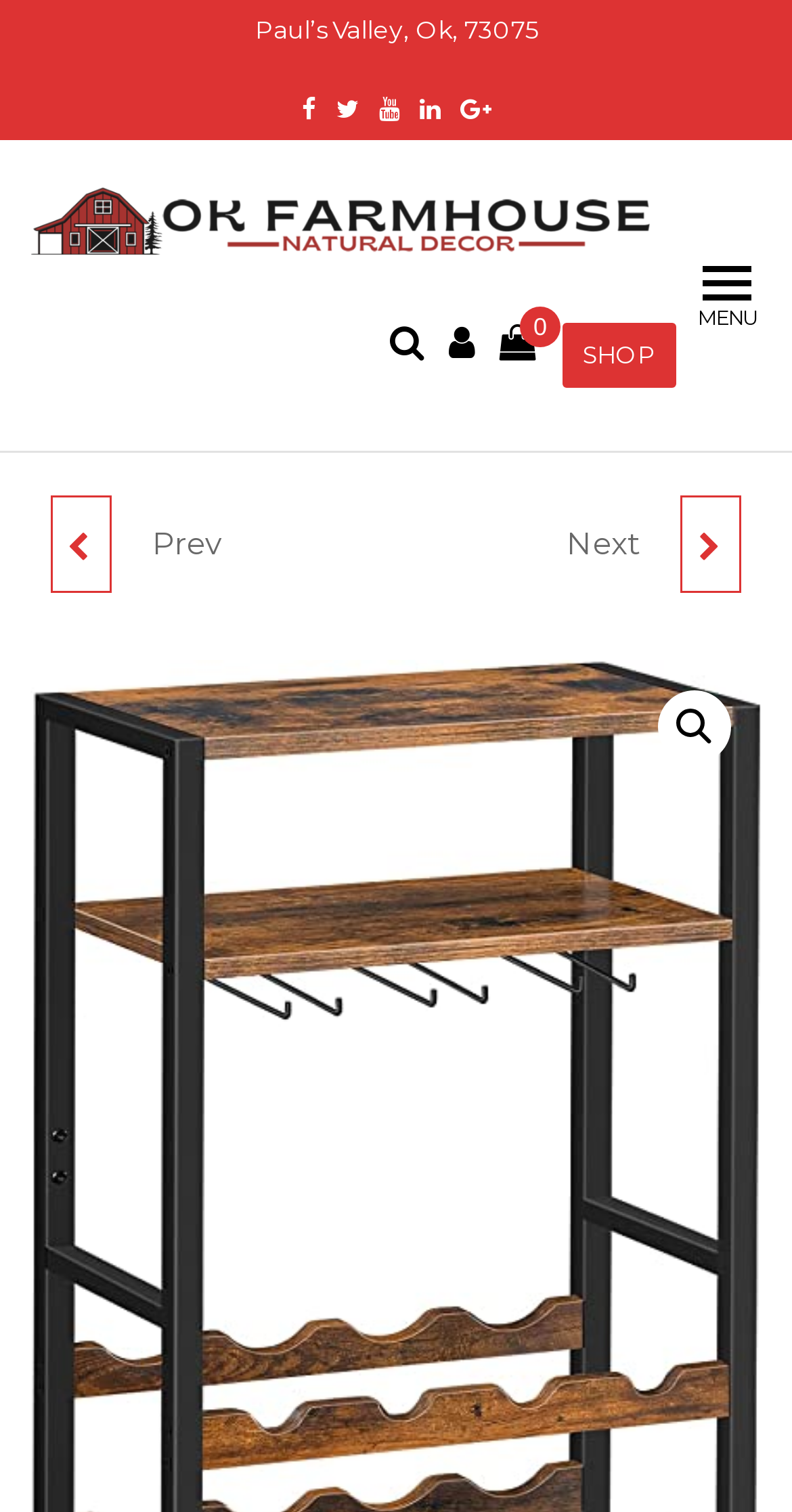Please determine the bounding box coordinates for the element that should be clicked to follow these instructions: "View Oklahoma Farmhouse Decor".

[0.038, 0.092, 0.82, 0.171]